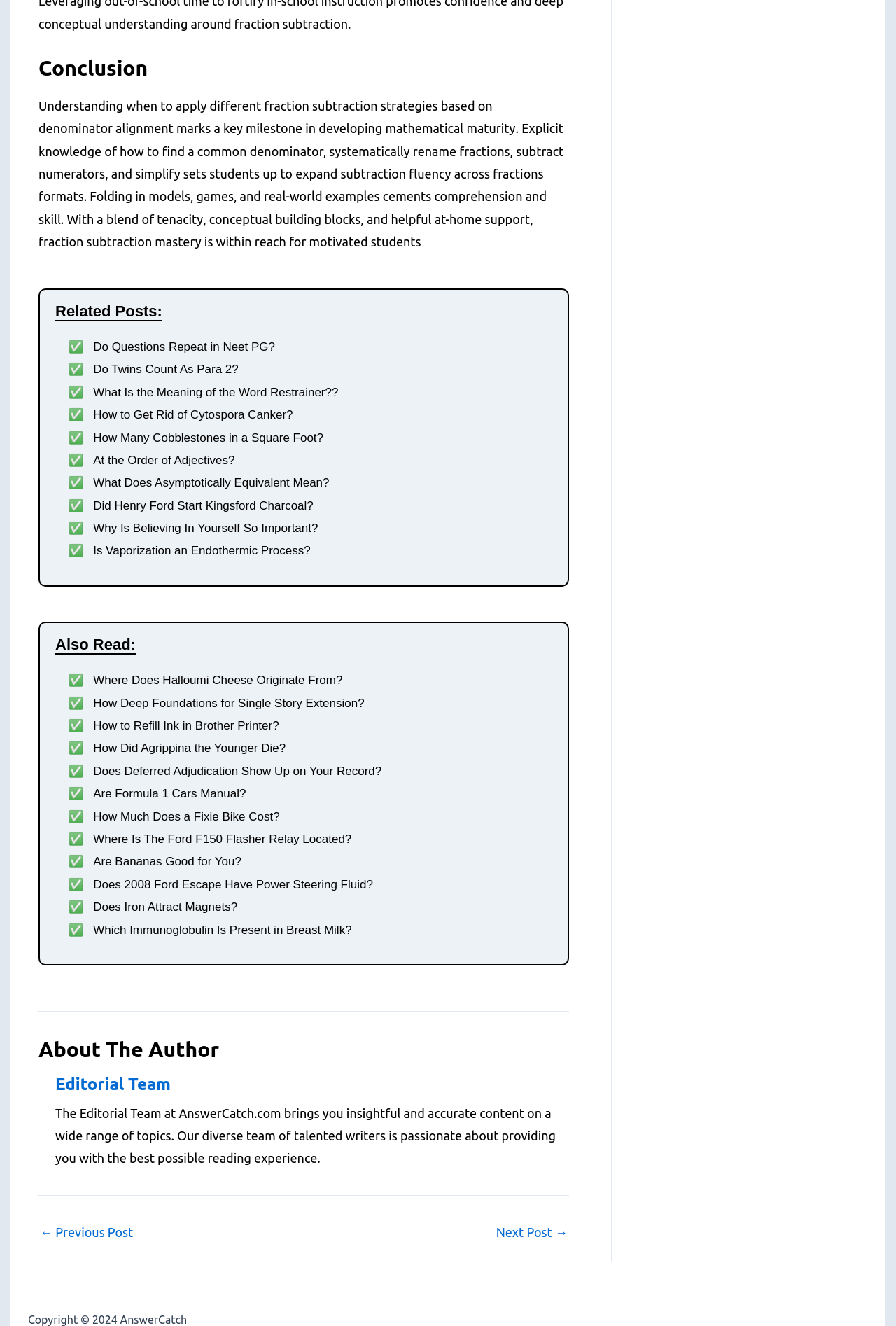Please locate the bounding box coordinates of the element that should be clicked to achieve the given instruction: "Visit the 'Editorial Team' page".

[0.062, 0.81, 0.635, 0.826]